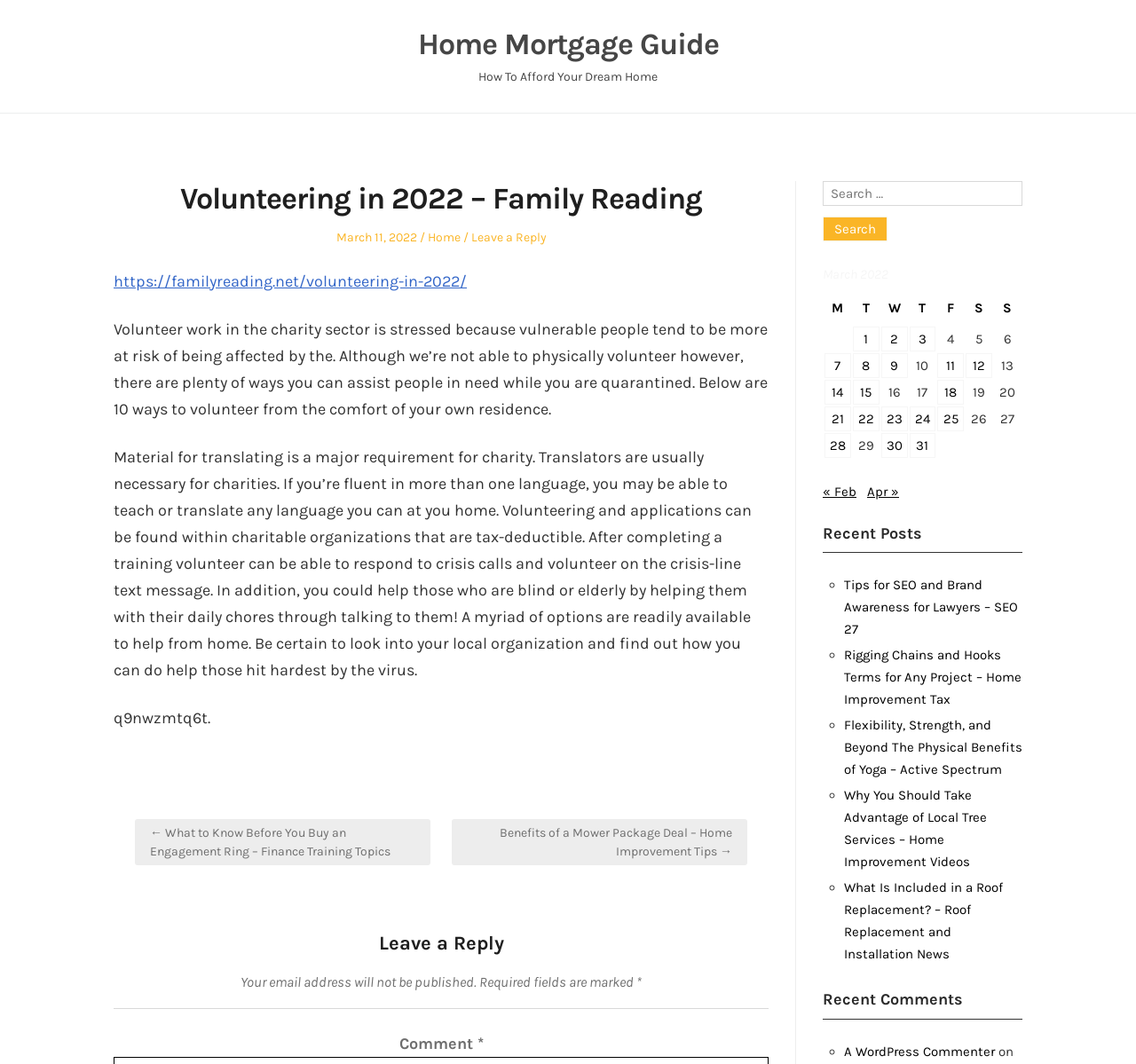Provide the bounding box coordinates of the UI element that matches the description: "parent_node: Search for: value="Search"".

[0.724, 0.203, 0.781, 0.227]